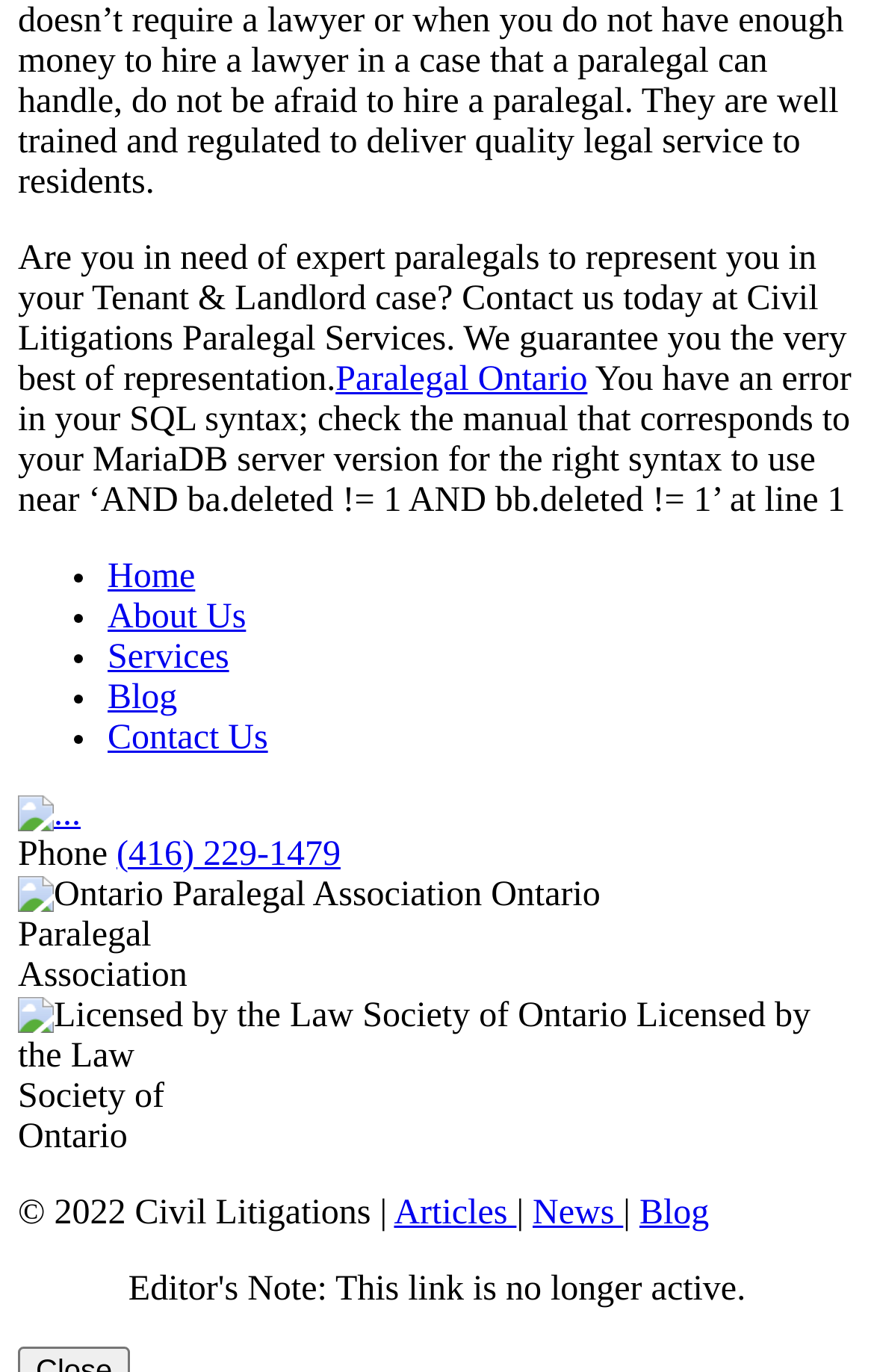Kindly provide the bounding box coordinates of the section you need to click on to fulfill the given instruction: "Call us at (416) 229-1479".

[0.133, 0.608, 0.39, 0.636]